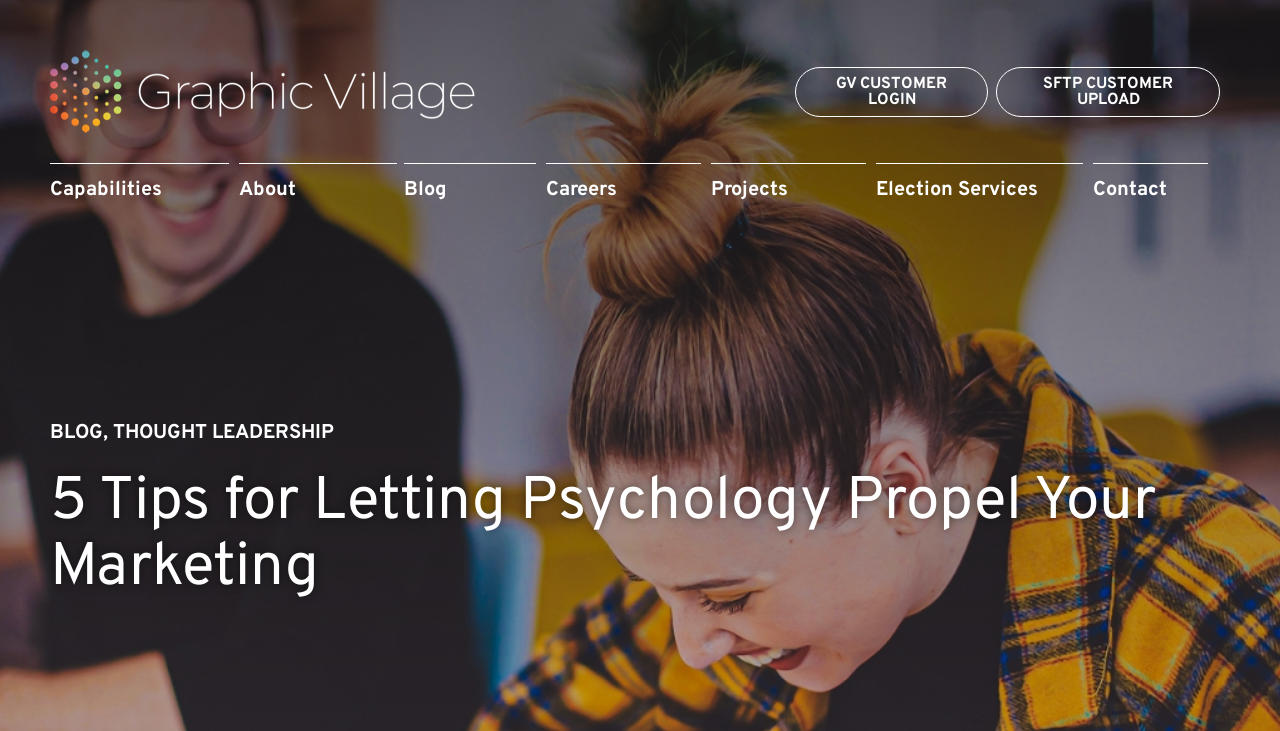Please find the bounding box for the UI element described by: "Election Services".

[0.684, 0.246, 0.811, 0.274]